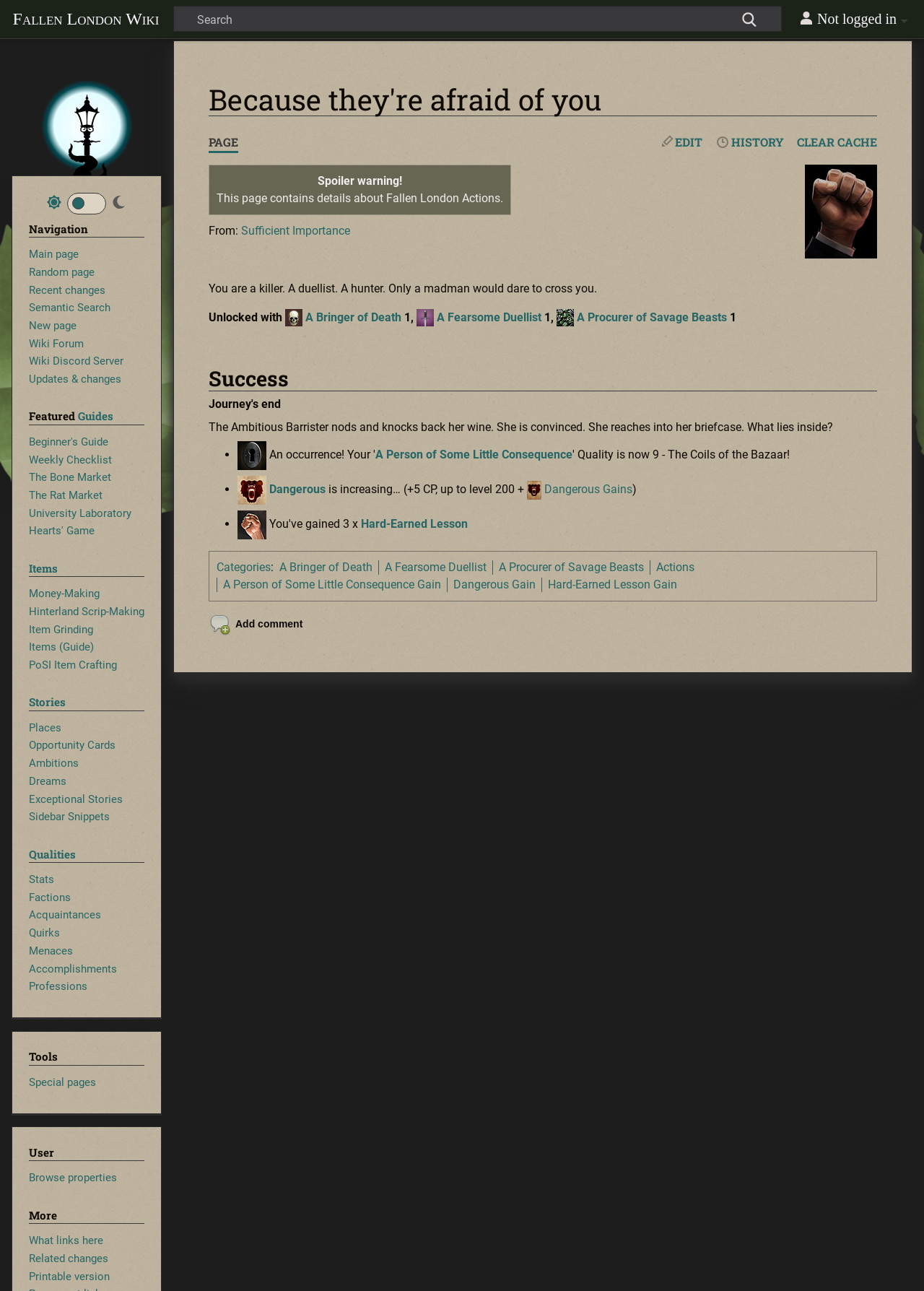What is the name of the wiki?
Refer to the screenshot and deliver a thorough answer to the question presented.

The name of the wiki can be found in the top-left corner of the webpage, where it says 'Because they're afraid of you - Fallen London Wiki'.